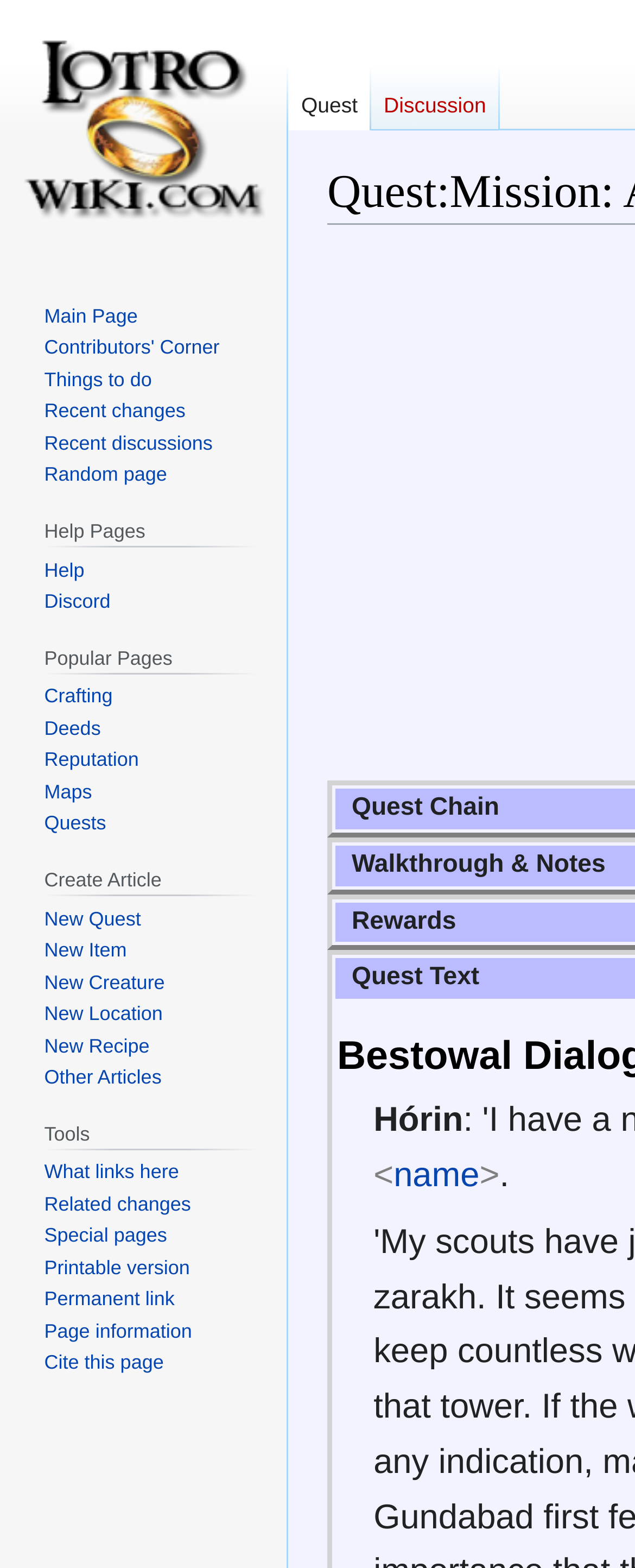Determine the bounding box for the UI element that matches this description: "Recent discussions".

[0.07, 0.275, 0.335, 0.29]